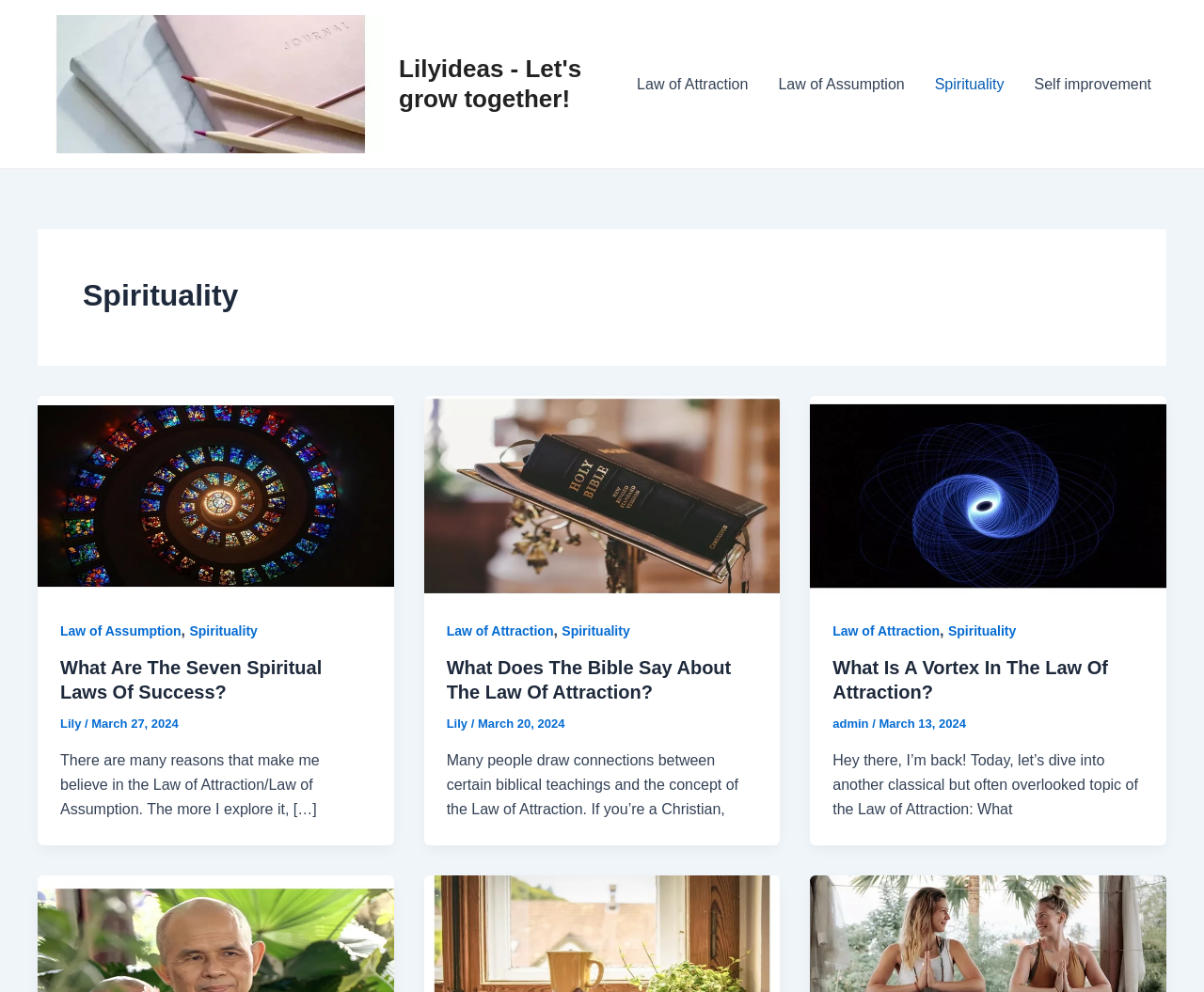Please provide a short answer using a single word or phrase for the question:
How many articles are on this webpage?

3